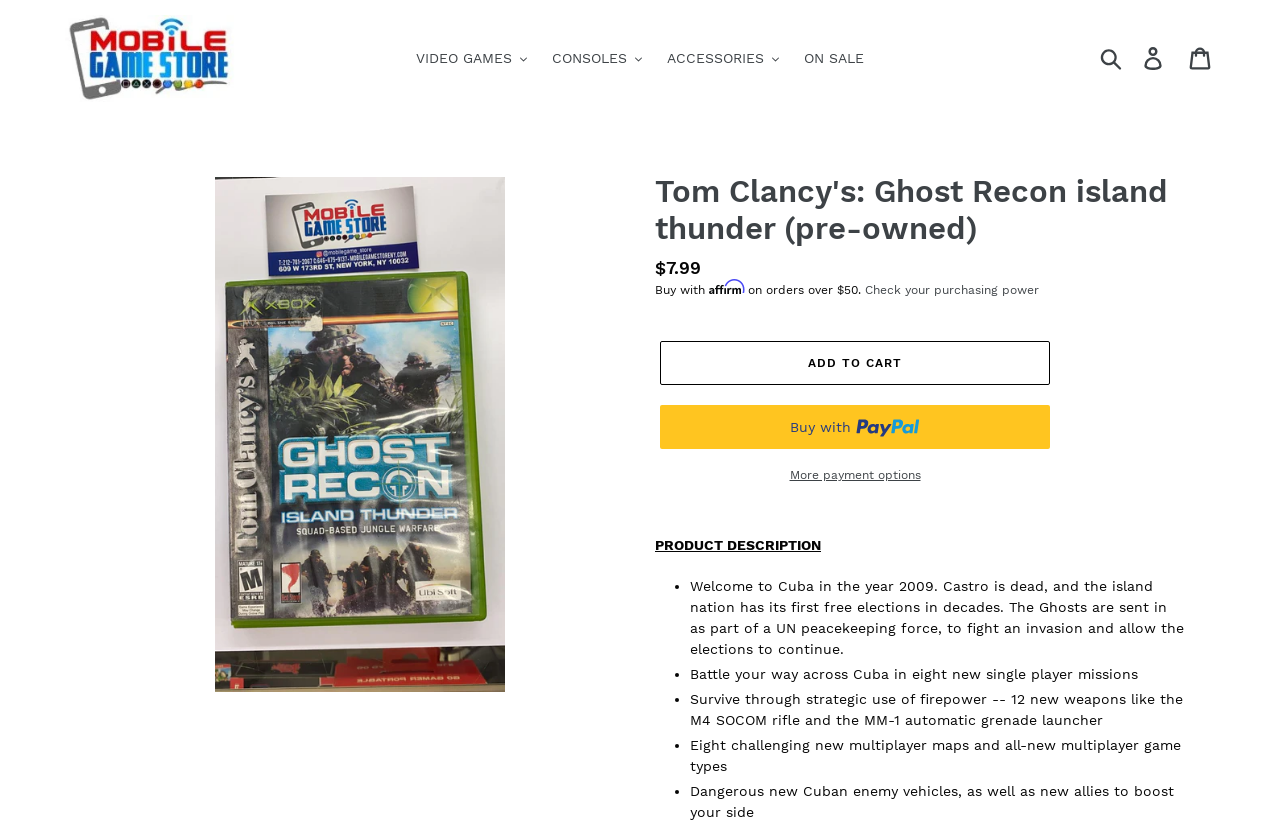Could you determine the bounding box coordinates of the clickable element to complete the instruction: "Log in to your account"? Provide the coordinates as four float numbers between 0 and 1, i.e., [left, top, right, bottom].

[0.884, 0.044, 0.92, 0.096]